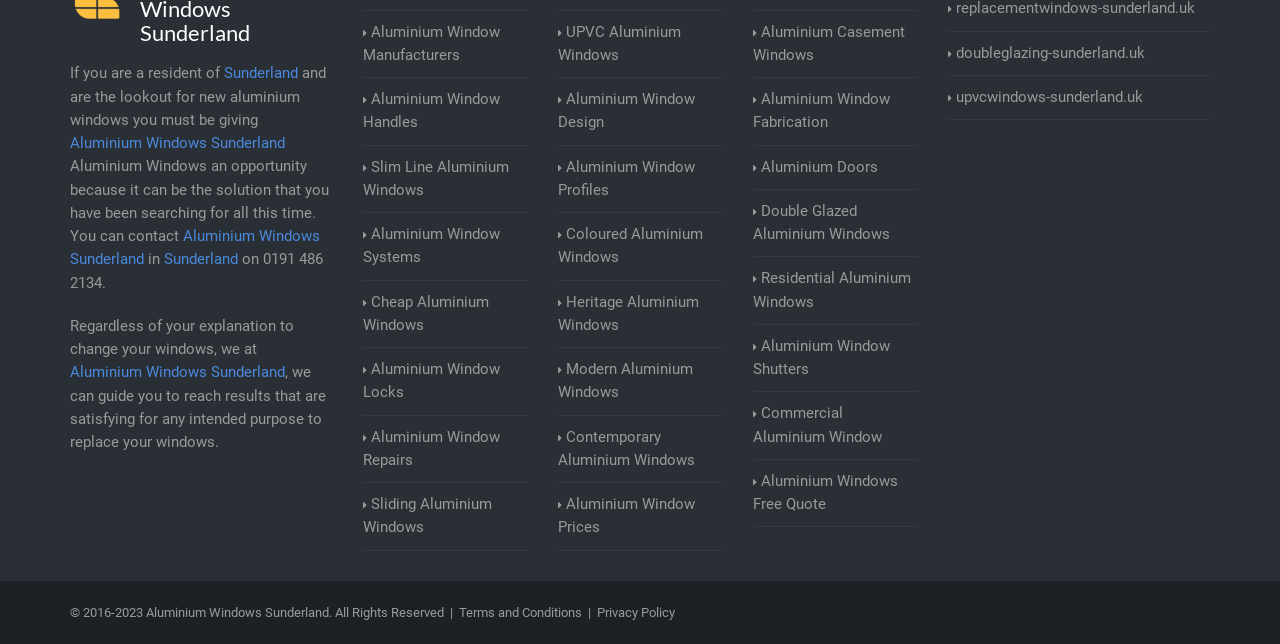Determine the bounding box coordinates for the clickable element required to fulfill the instruction: "Visit Aluminium Window Prices". Provide the coordinates as four float numbers between 0 and 1, i.e., [left, top, right, bottom].

[0.436, 0.766, 0.564, 0.838]